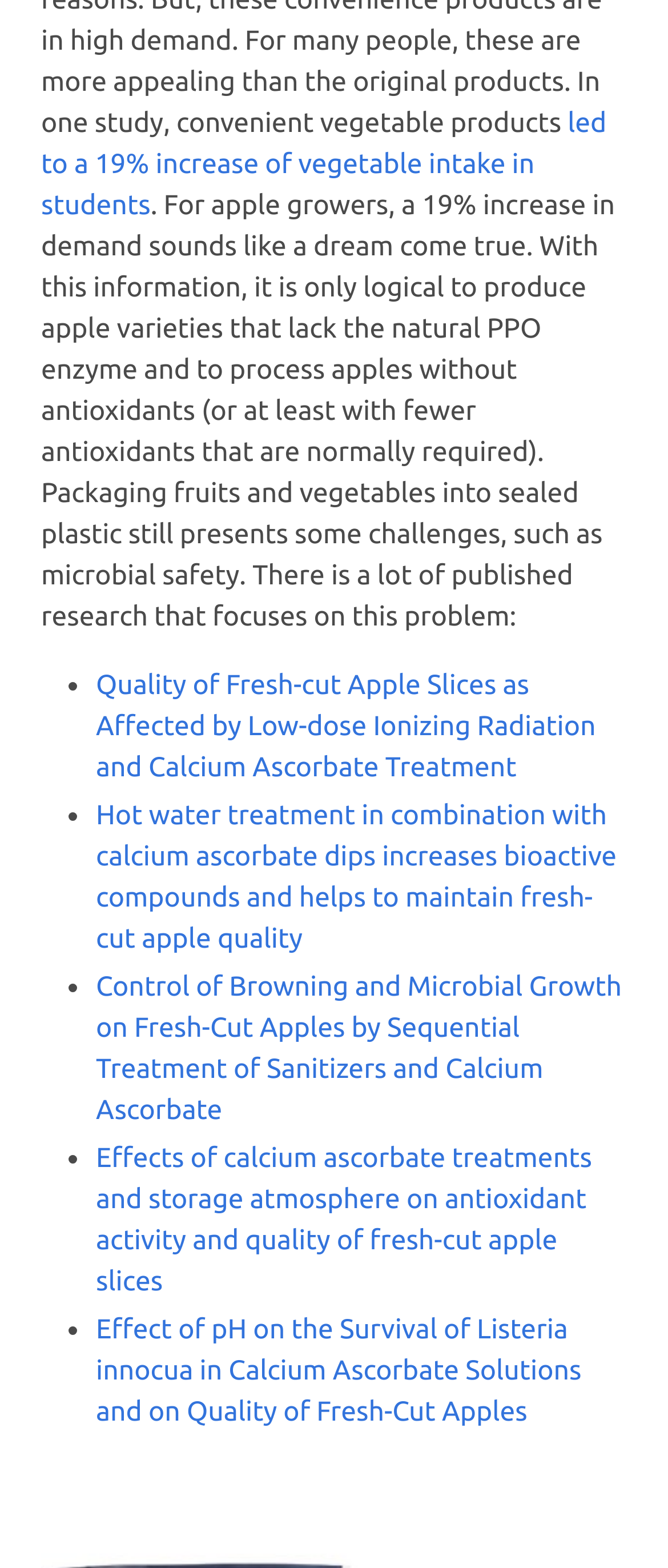Review the image closely and give a comprehensive answer to the question: What is the format of the webpage content?

The webpage content is presented in a list format, with bullet points and links to various research studies or articles related to apples.